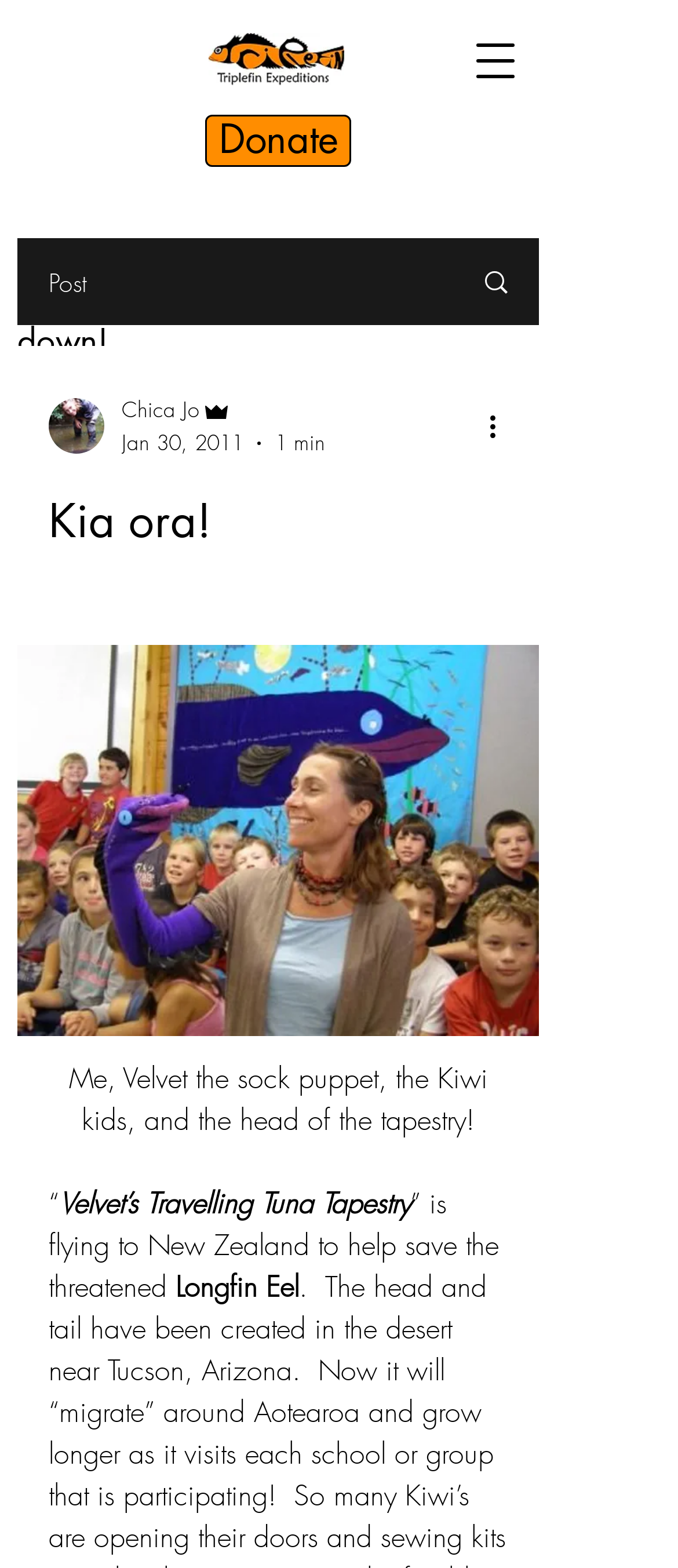What is the purpose of the tapestry?
Answer the question based on the image using a single word or a brief phrase.

to help save the threatened Longfin Eel